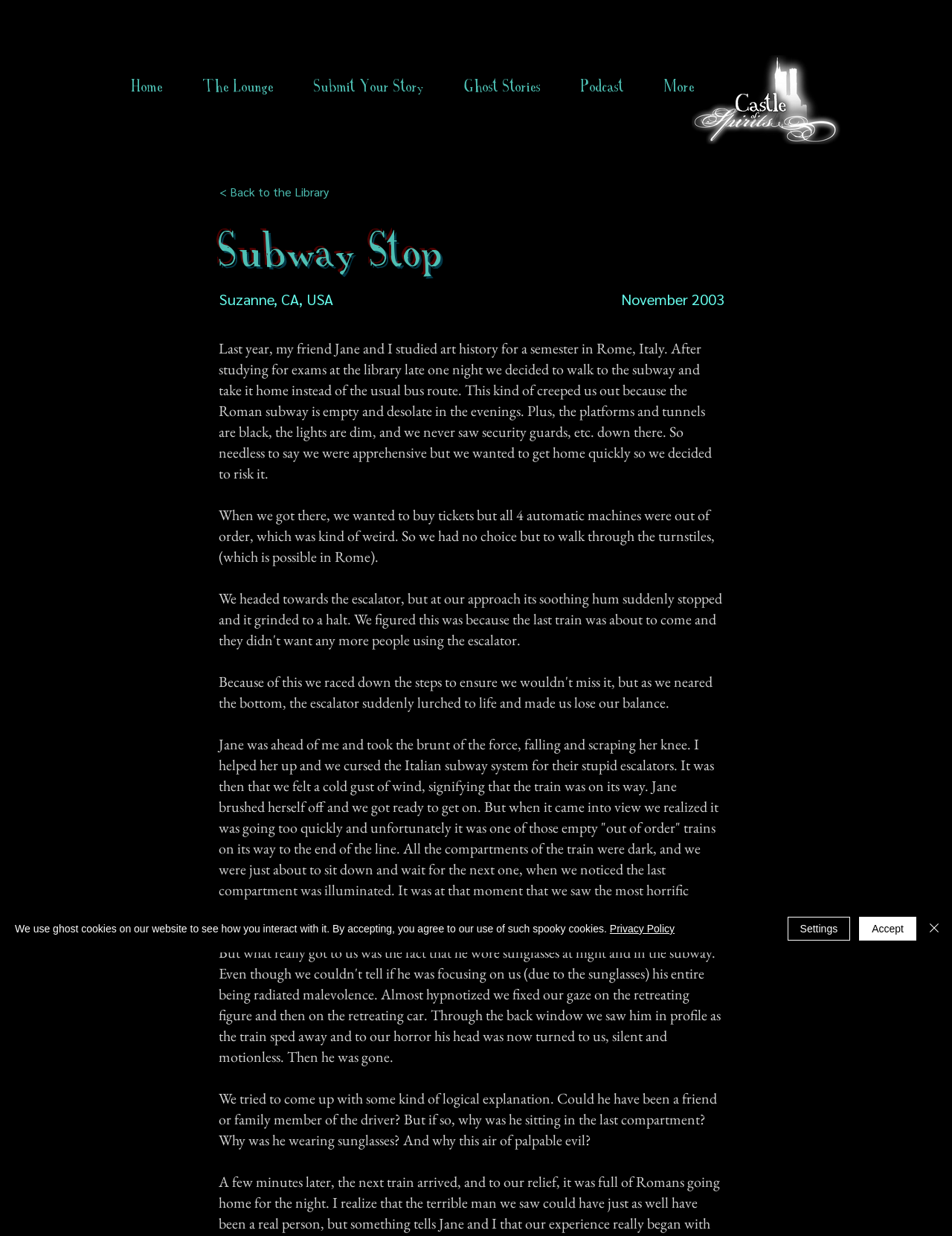How many buttons are in the alert box?
Provide a comprehensive and detailed answer to the question.

The alert box contains three buttons: 'Accept', 'Settings', and 'Close', which are used to respond to the cookie usage notification.